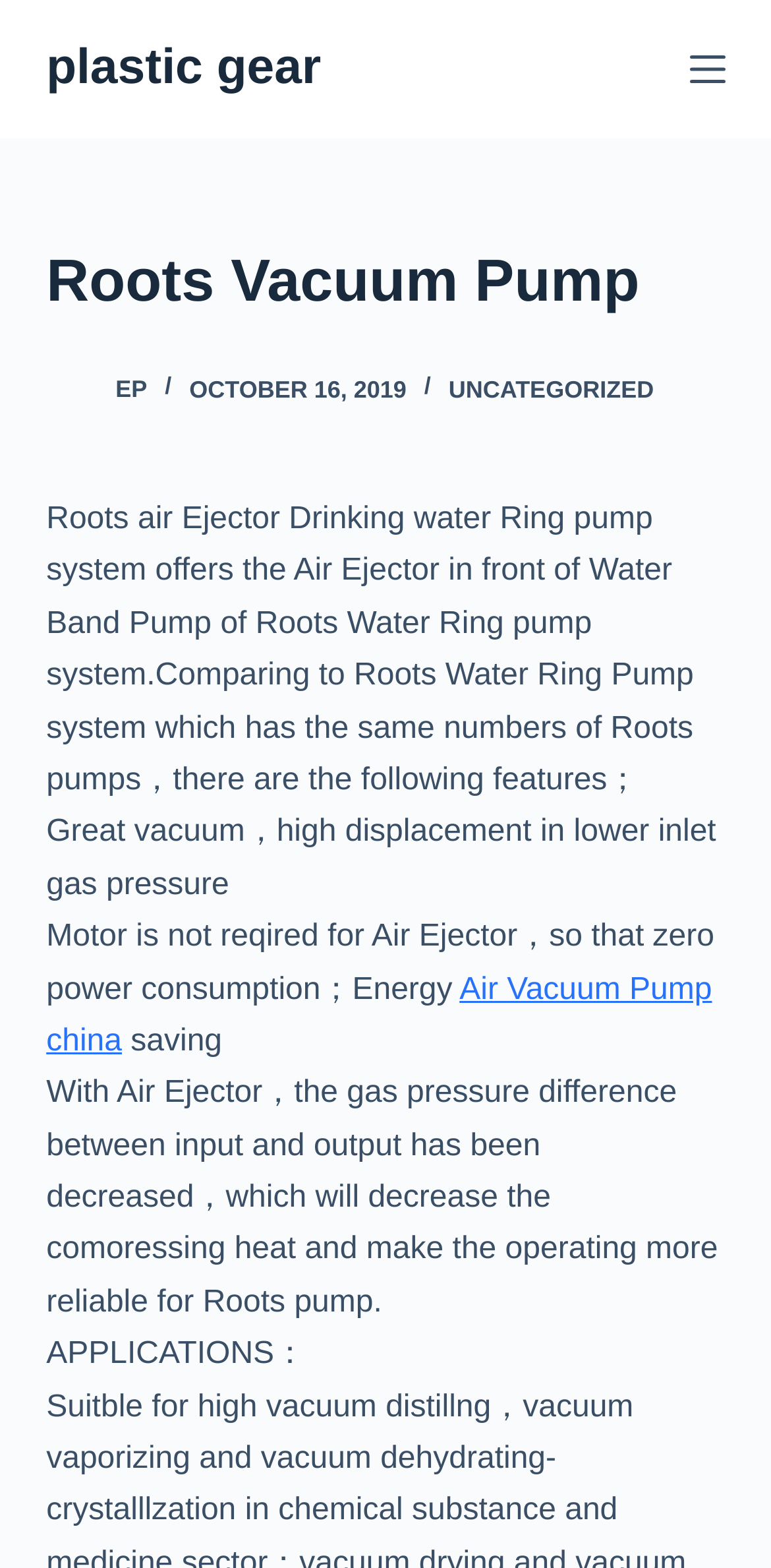Identify the bounding box coordinates for the UI element described as follows: Skip to content. Use the format (top-left x, top-left y, bottom-right x, bottom-right y) and ensure all values are floating point numbers between 0 and 1.

[0.0, 0.0, 0.103, 0.025]